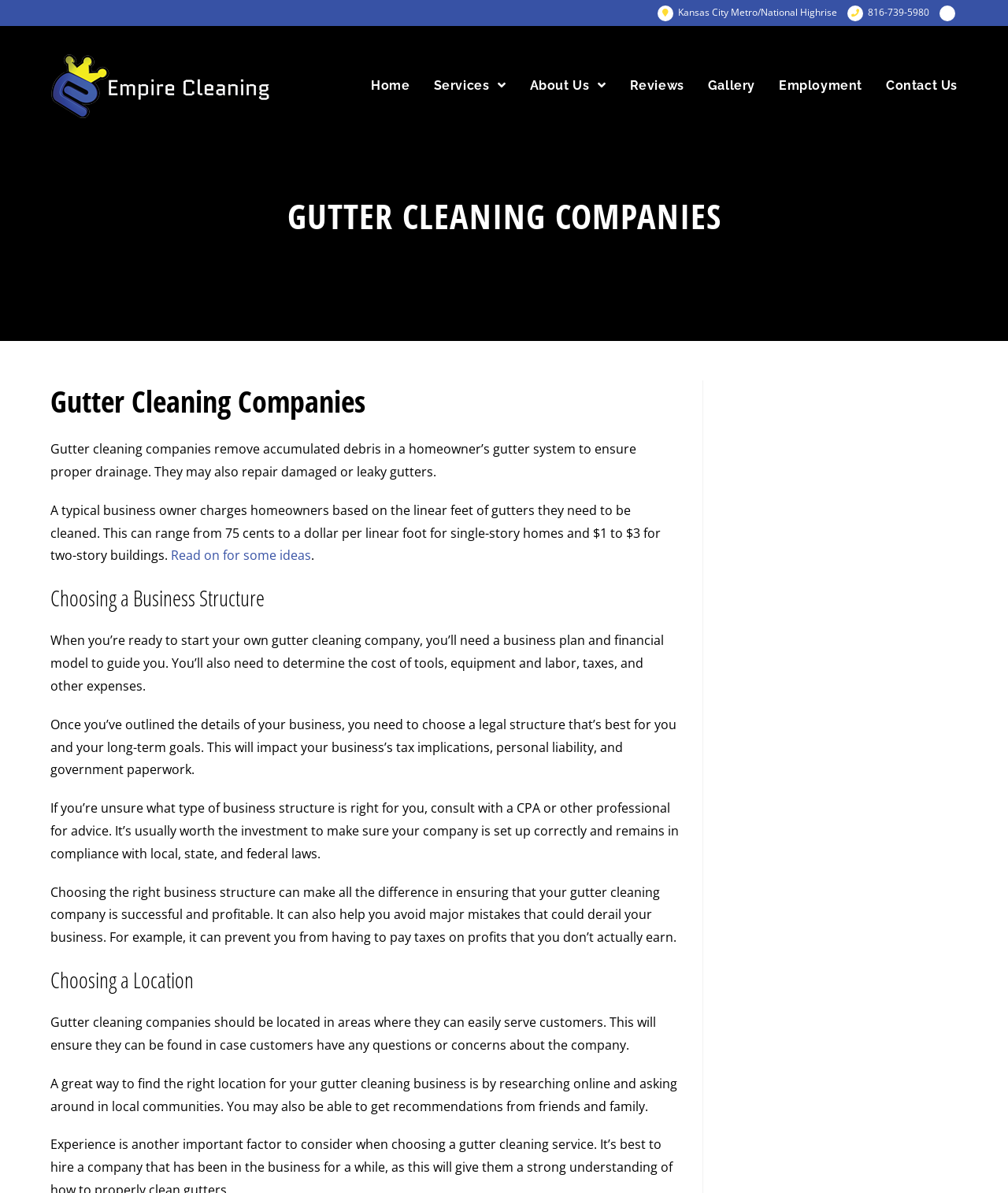Determine the bounding box coordinates of the clickable element necessary to fulfill the instruction: "Visit the home page". Provide the coordinates as four float numbers within the 0 to 1 range, i.e., [left, top, right, bottom].

[0.356, 0.028, 0.418, 0.116]